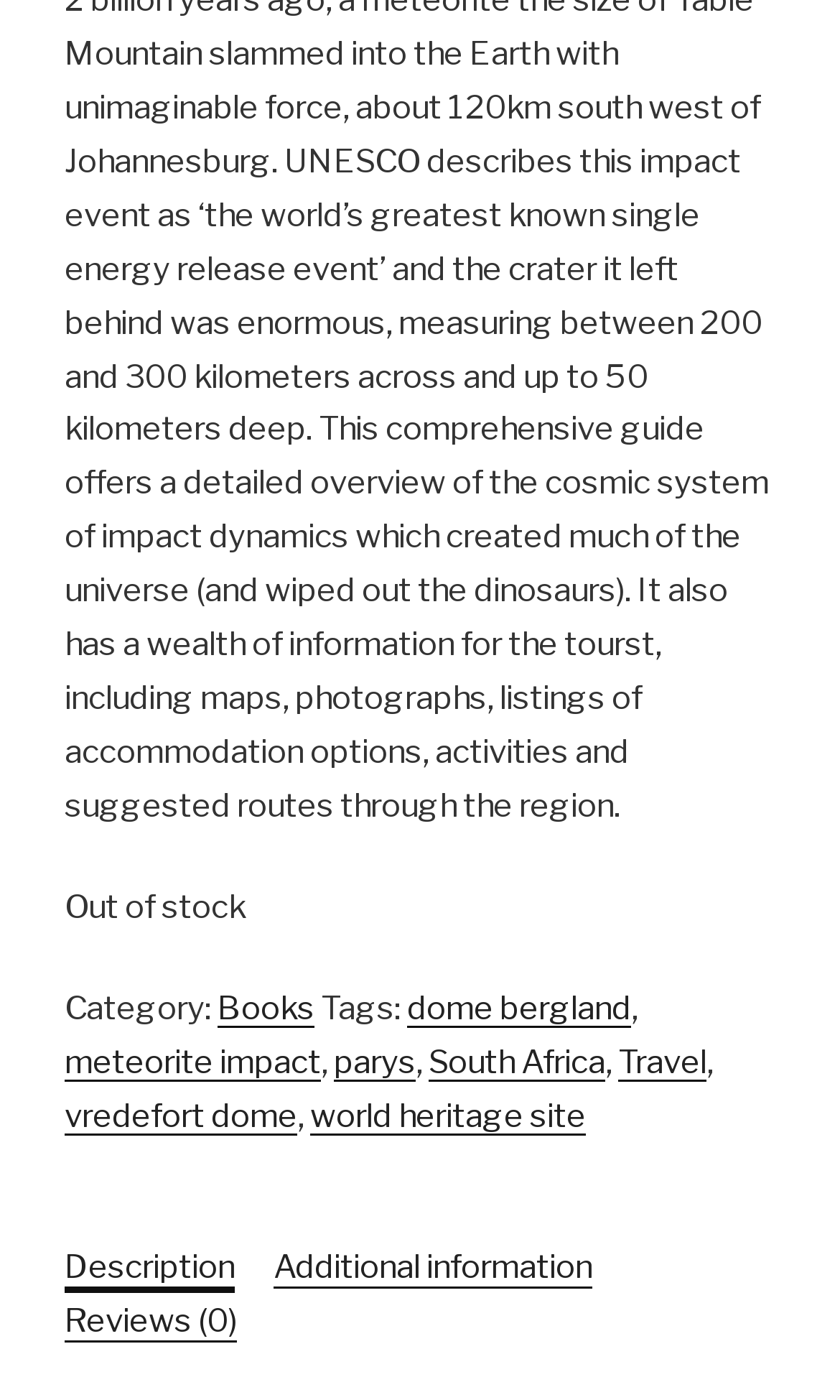What are the tags associated with this product?
Offer a detailed and exhaustive answer to the question.

The webpage lists 'Tags:' followed by several links, including 'dome bergland', 'meteorite impact', 'parys', 'South Africa', 'Travel', 'vredefort dome', and 'world heritage site', which are the tags associated with this product.